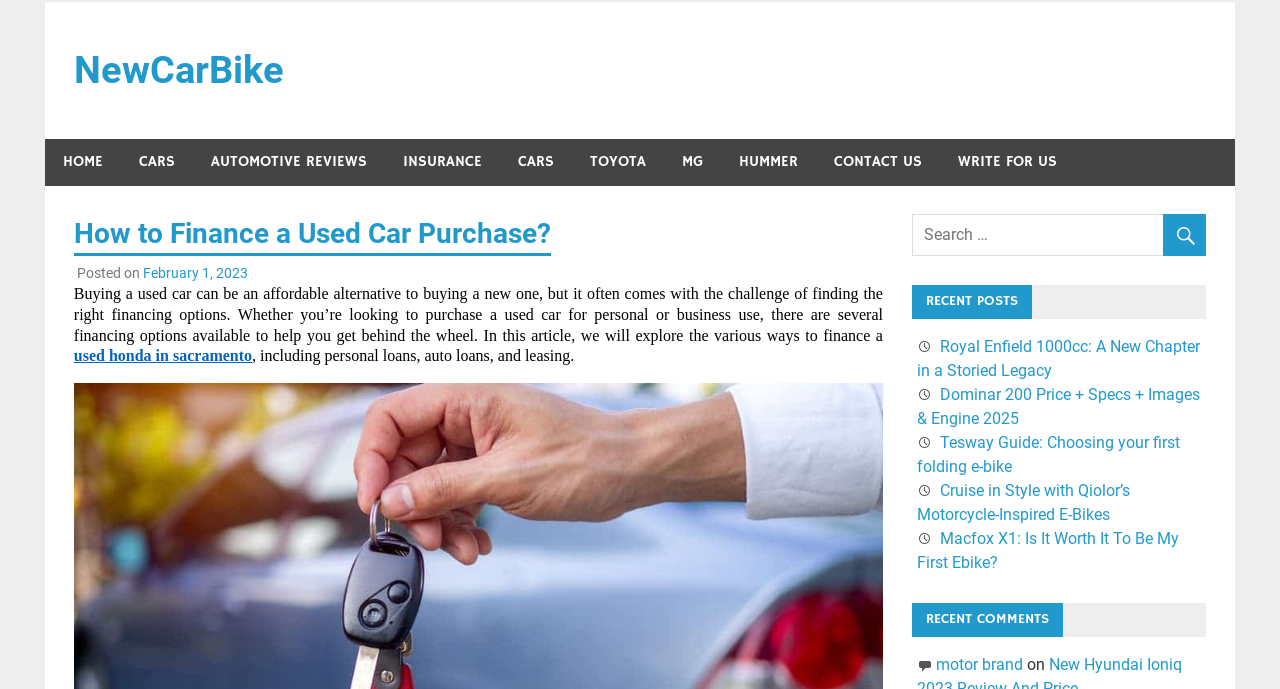Indicate the bounding box coordinates of the element that must be clicked to execute the instruction: "Read the article 'Royal Enfield 1000cc: A New Chapter in a Storied Legacy'". The coordinates should be given as four float numbers between 0 and 1, i.e., [left, top, right, bottom].

[0.716, 0.489, 0.937, 0.551]